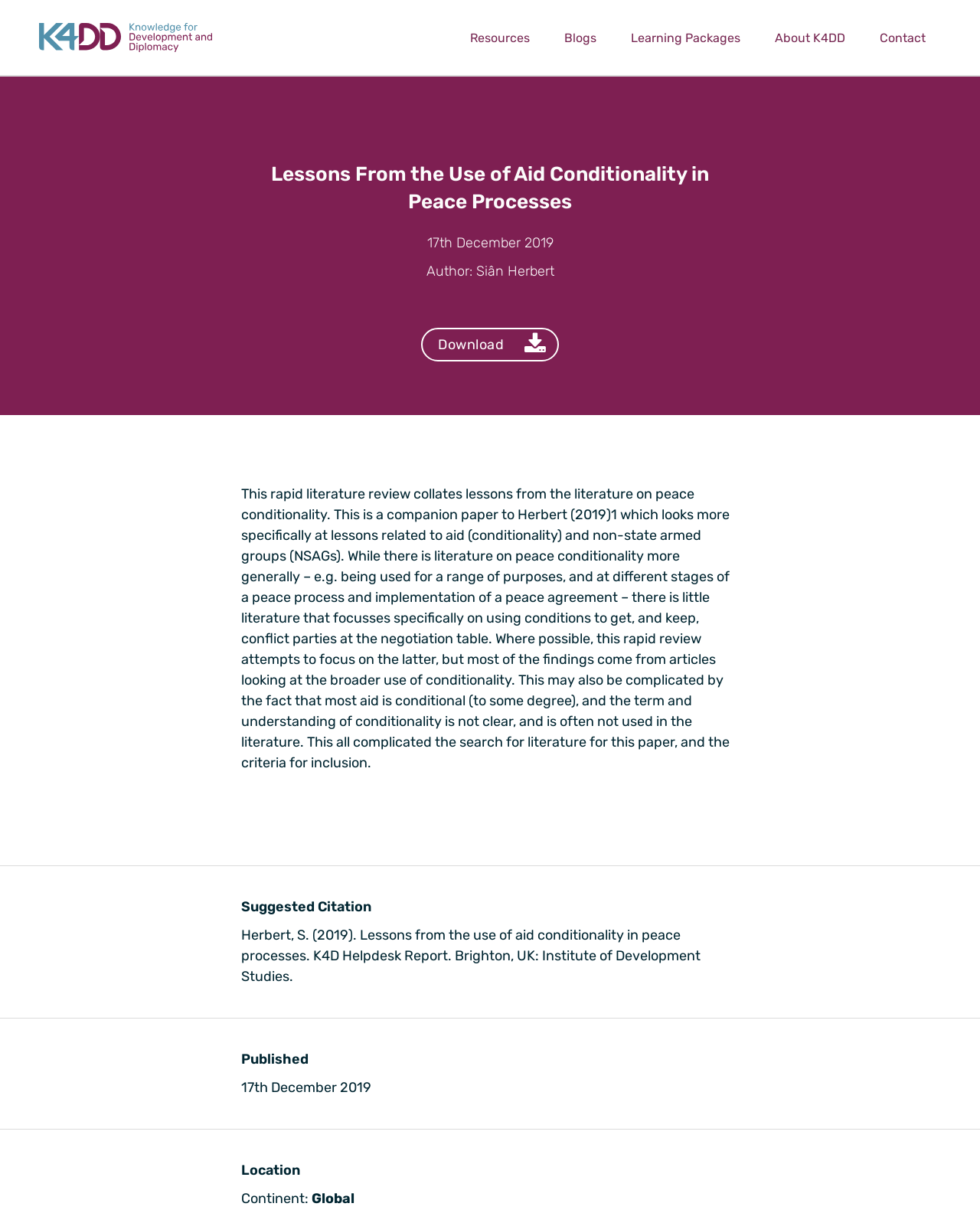What can be downloaded from this page?
Relying on the image, give a concise answer in one word or a brief phrase.

The paper